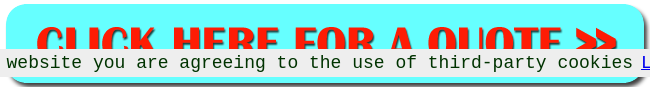Give a detailed account of what is happening in the image.

The image features a vibrant, attention-grabbing button that encourages users to take action by clicking for a quote related to handyman services in Heybridge. The button has a bright blue background, contrasting sharply with bold red text that reads "CLICK HERE FOR A QUOTE," emphasizing urgency and the potential for obtaining handyman services. Below the button, a subtle disclaimer states that by using the website, users are agreeing to the use of third-party cookies. This combination of elements makes the call to action clear and directs users toward making contact for their handyman needs.